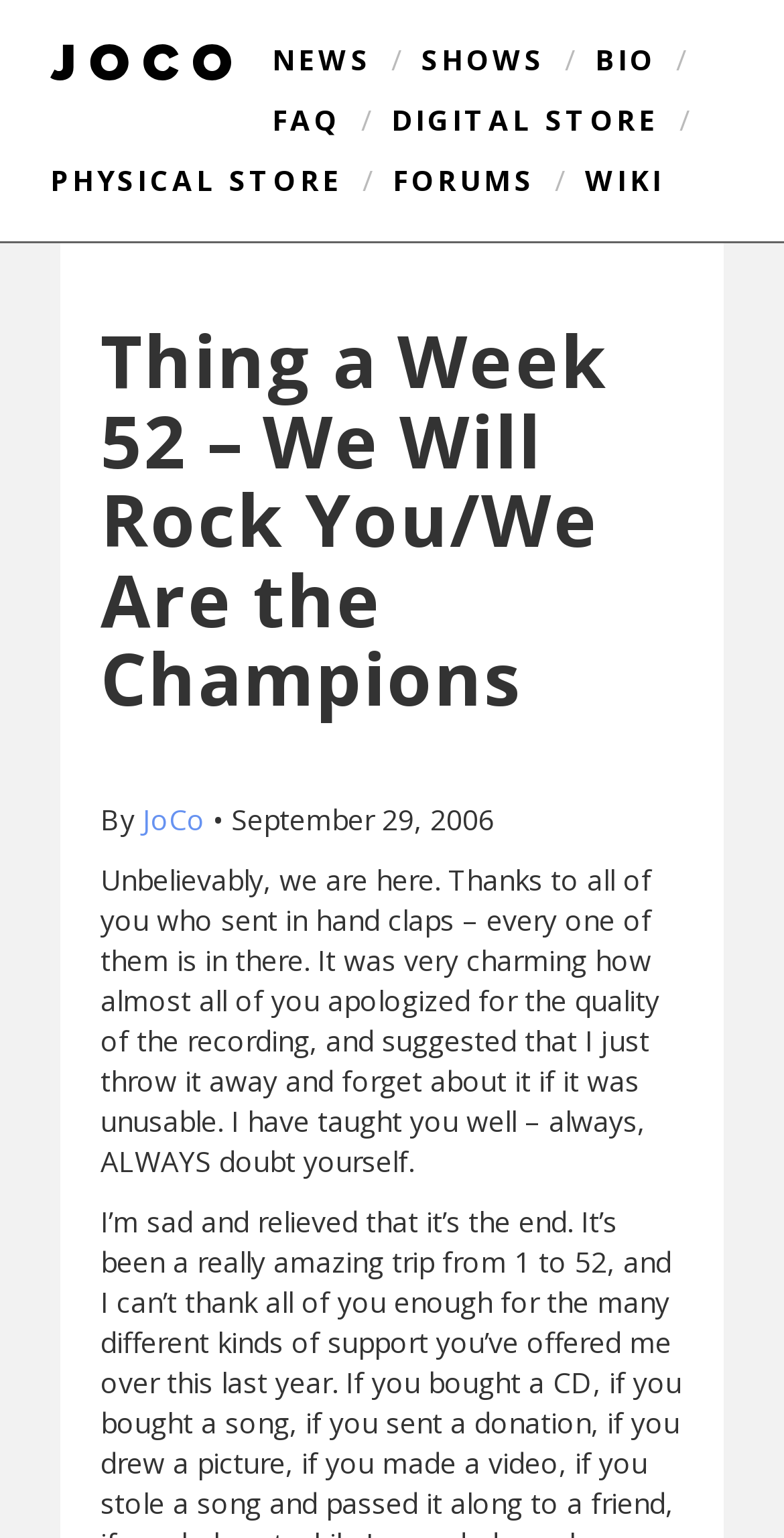Find and indicate the bounding box coordinates of the region you should select to follow the given instruction: "read Friday’s Endnotes – 12/16/16".

None